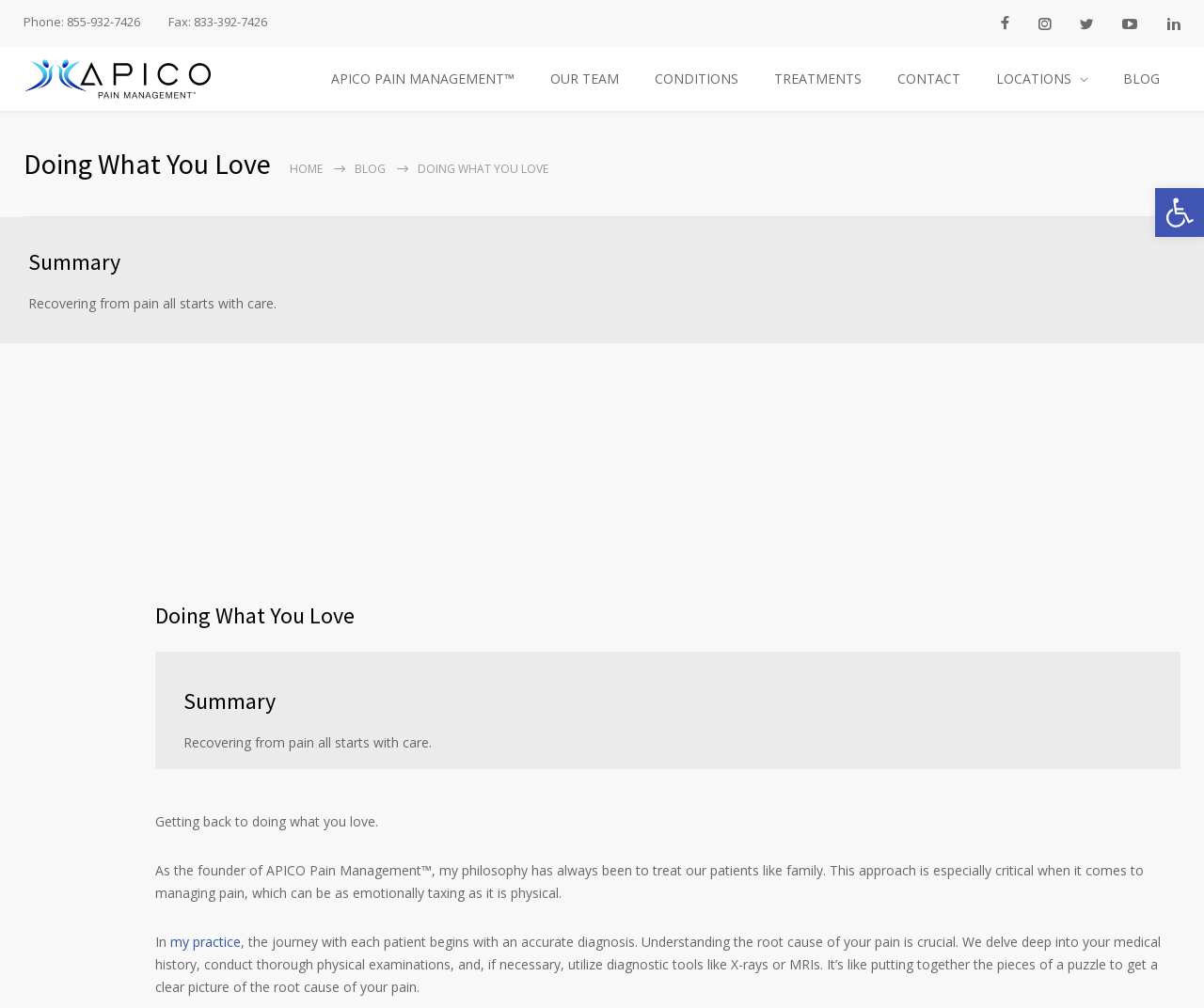Using the format (top-left x, top-left y, bottom-right x, bottom-right y), and given the element description, identify the bounding box coordinates within the screenshot: APICO PAIN MANAGEMENT™

[0.262, 0.056, 0.441, 0.101]